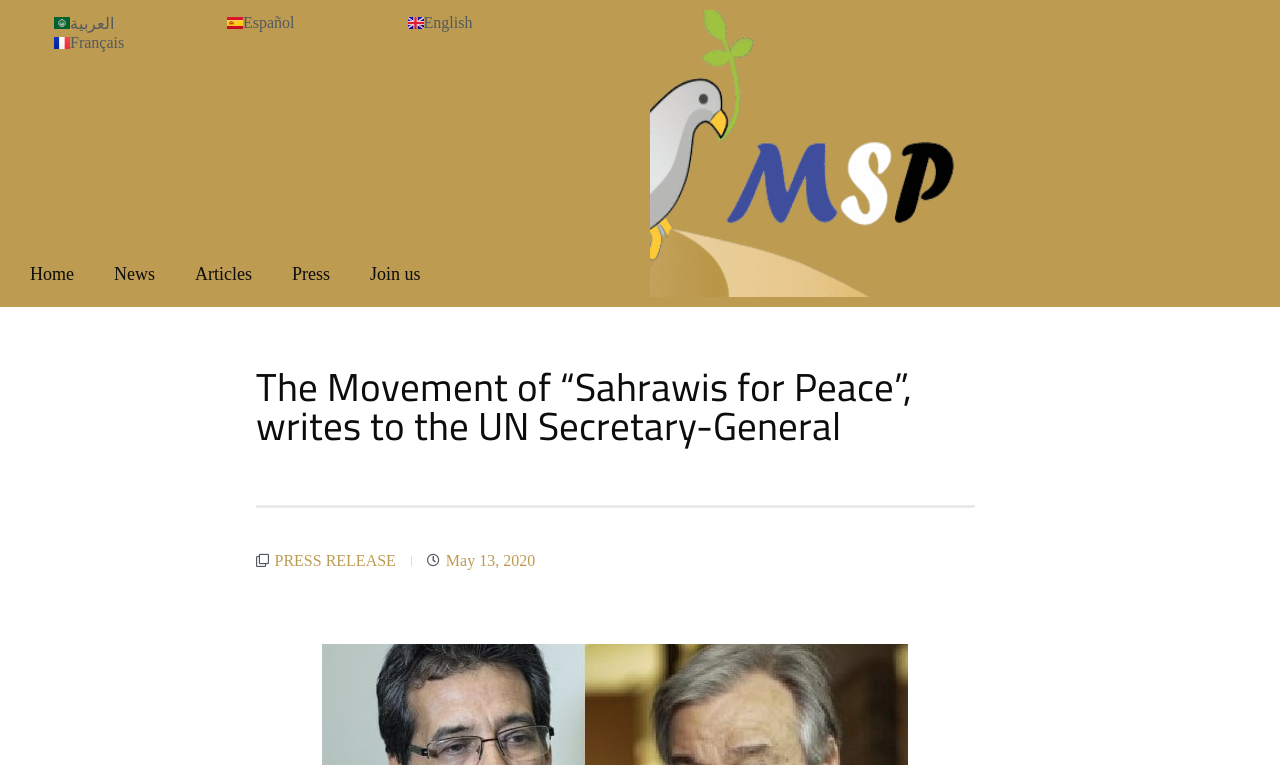Please provide a one-word or short phrase answer to the question:
What languages are available on this website?

Arabic, Spanish, English, French